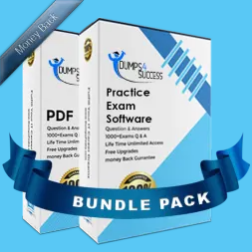Formulate a detailed description of the image content.

The image showcases a promotional graphic for the "Dumps4Success" study materials, specifically highlighting a **Bundle Pack** that includes both PDF resources and practice exam software. The design features two boxes: the left box is labeled "PDF" and the right box, titled "Practice Exam Software," displays key details such as "Questions & Answers" with "1000+ Exams" and "Life Time Unlimited Access." Additionally, a blue ribbon in the corner emphasizes a **Money Back Guarantee**, reinforcing the value proposition of the product. The vibrant blue background enhances the overall appeal of the package, making it stand out for potential customers seeking reliable exam preparation resources.